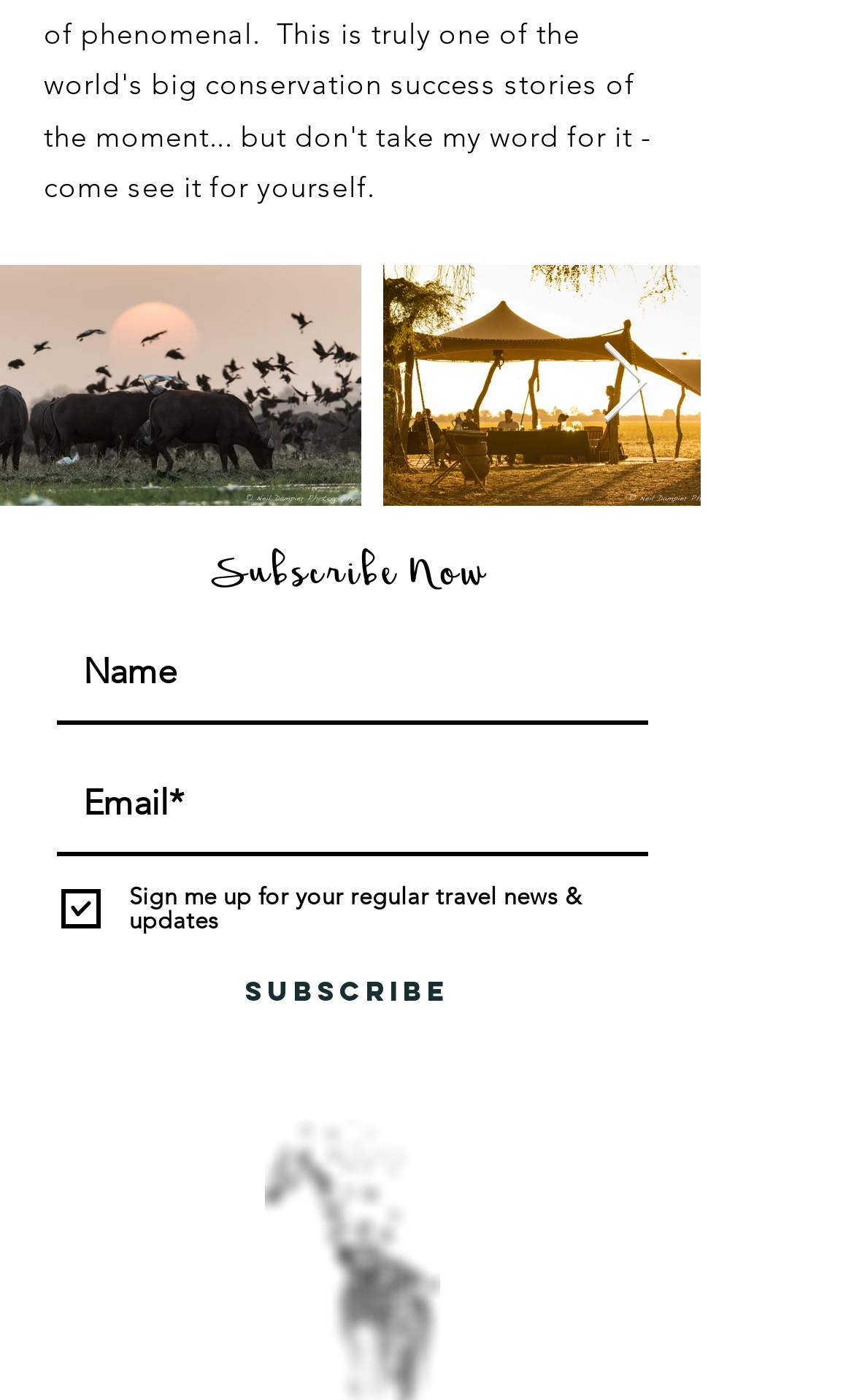What is the label of the first textbox?
Using the visual information, reply with a single word or short phrase.

Name